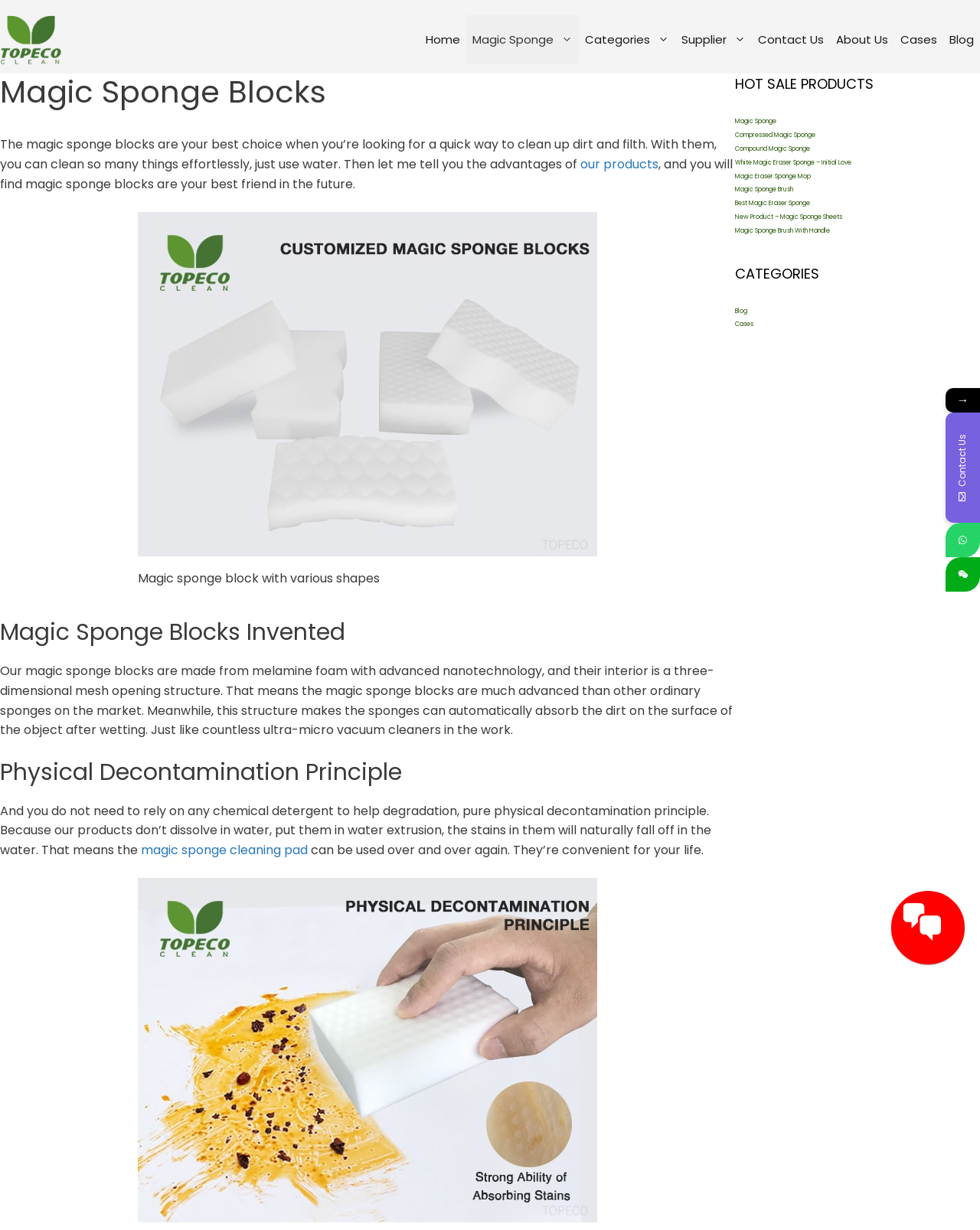Please provide the bounding box coordinates for the element that needs to be clicked to perform the following instruction: "Learn about 'Magic Sponge Blocks Invented'". The coordinates should be given as four float numbers between 0 and 1, i.e., [left, top, right, bottom].

[0.0, 0.503, 0.75, 0.525]